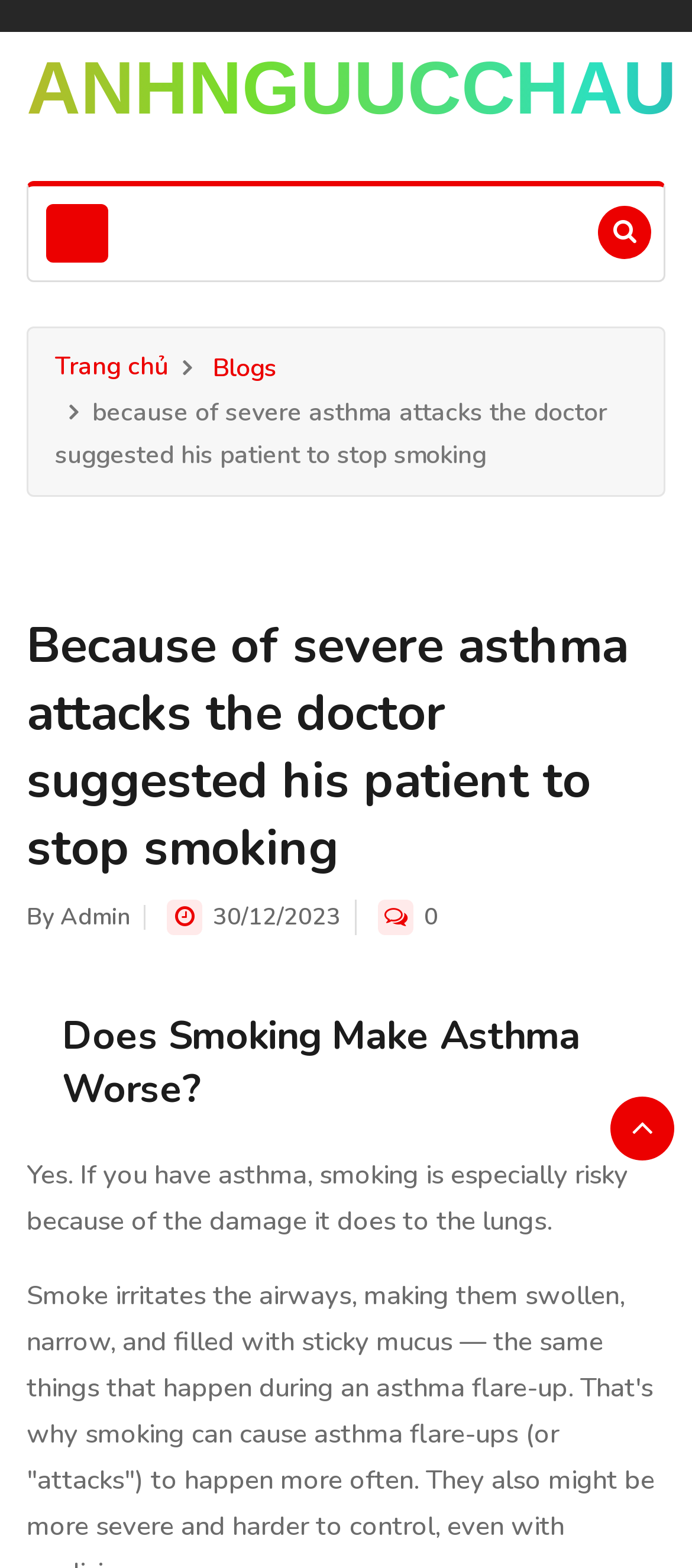Please provide a comprehensive response to the question based on the details in the image: Who is the author of the article?

I found the author of the article by looking at the text 'By Admin' which is located above the date of the article.